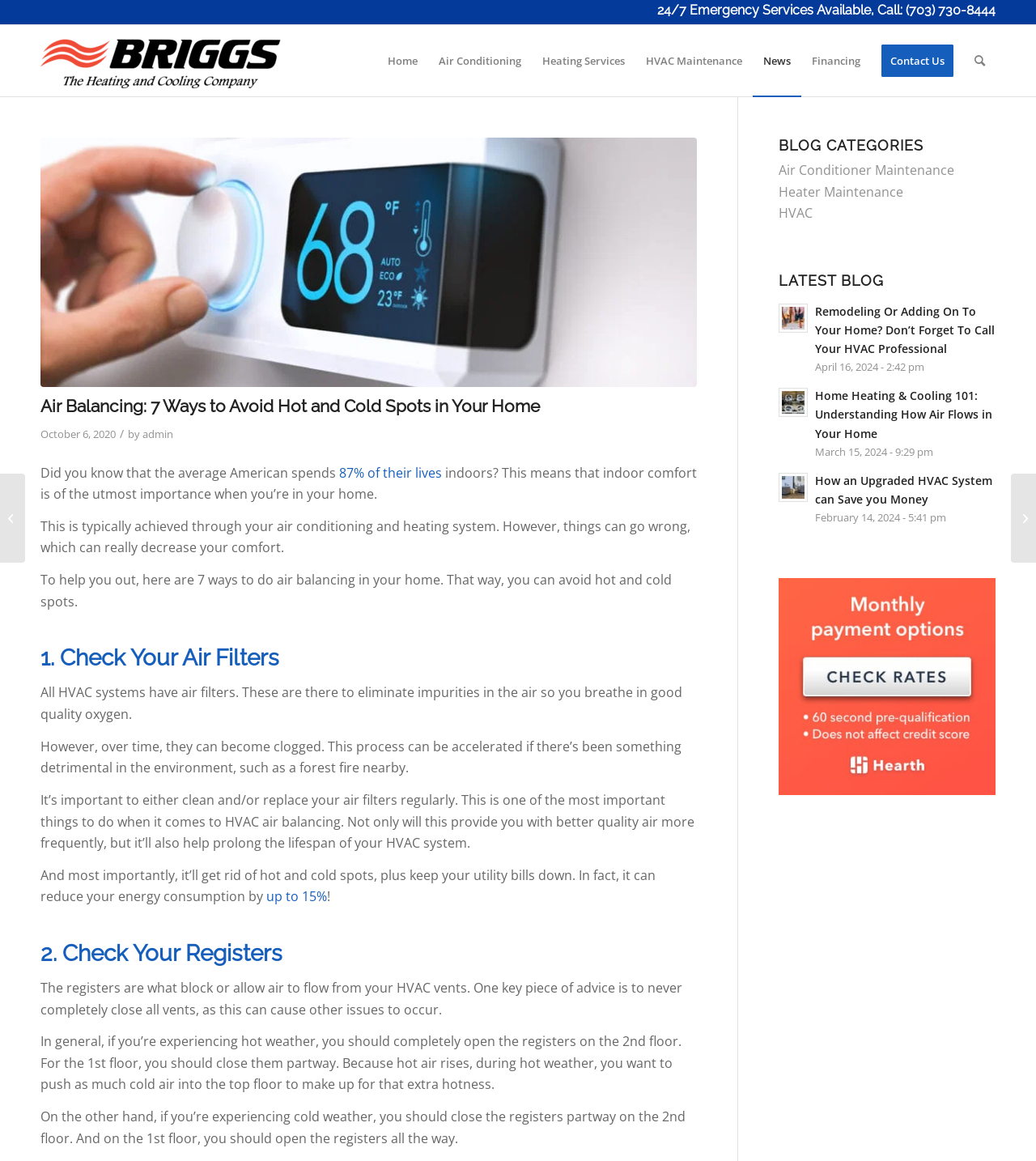Determine the bounding box coordinates of the clickable element to complete this instruction: "Learn about 7 ways to avoid hot and cold spots". Provide the coordinates in the format of four float numbers between 0 and 1, [left, top, right, bottom].

[0.039, 0.119, 0.673, 0.333]